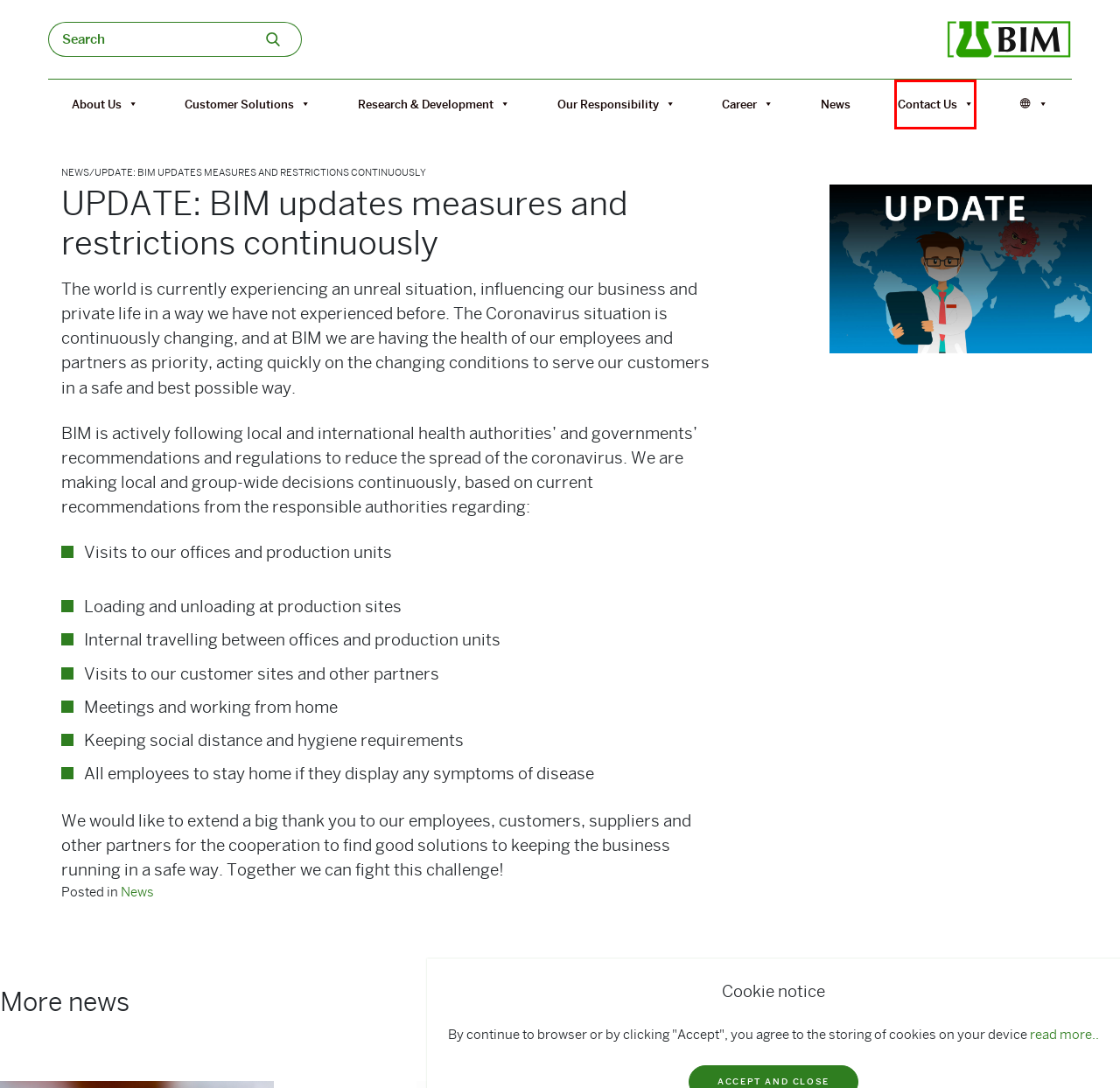Review the webpage screenshot provided, noting the red bounding box around a UI element. Choose the description that best matches the new webpage after clicking the element within the bounding box. The following are the options:
A. Contact Us - BIM Kemi AB
B. Career - BIM Kemi AB
C. News - BIM Kemi AB
D. About us - Green chemistry at Bim Kemi
E. Customer Solutions - BIM Kemi AB
F. Research & Development - BIM Kemi AB
G. Go pro on your spores! - BIM Kemi AB
H. We provide specialty chemical solutions for pulp and paper - BIM Kemi AB

A